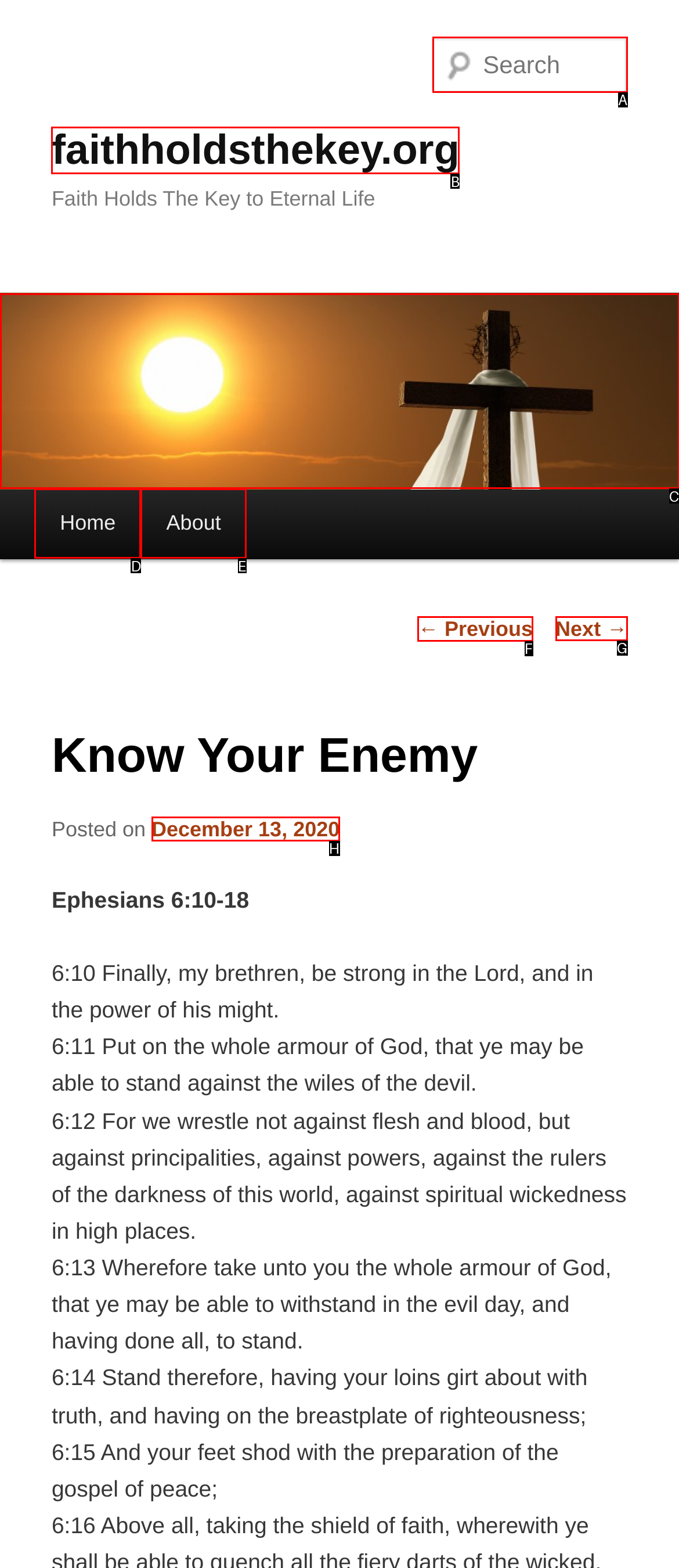Choose the HTML element that should be clicked to accomplish the task: Click on the link to Brazil. Answer with the letter of the chosen option.

None